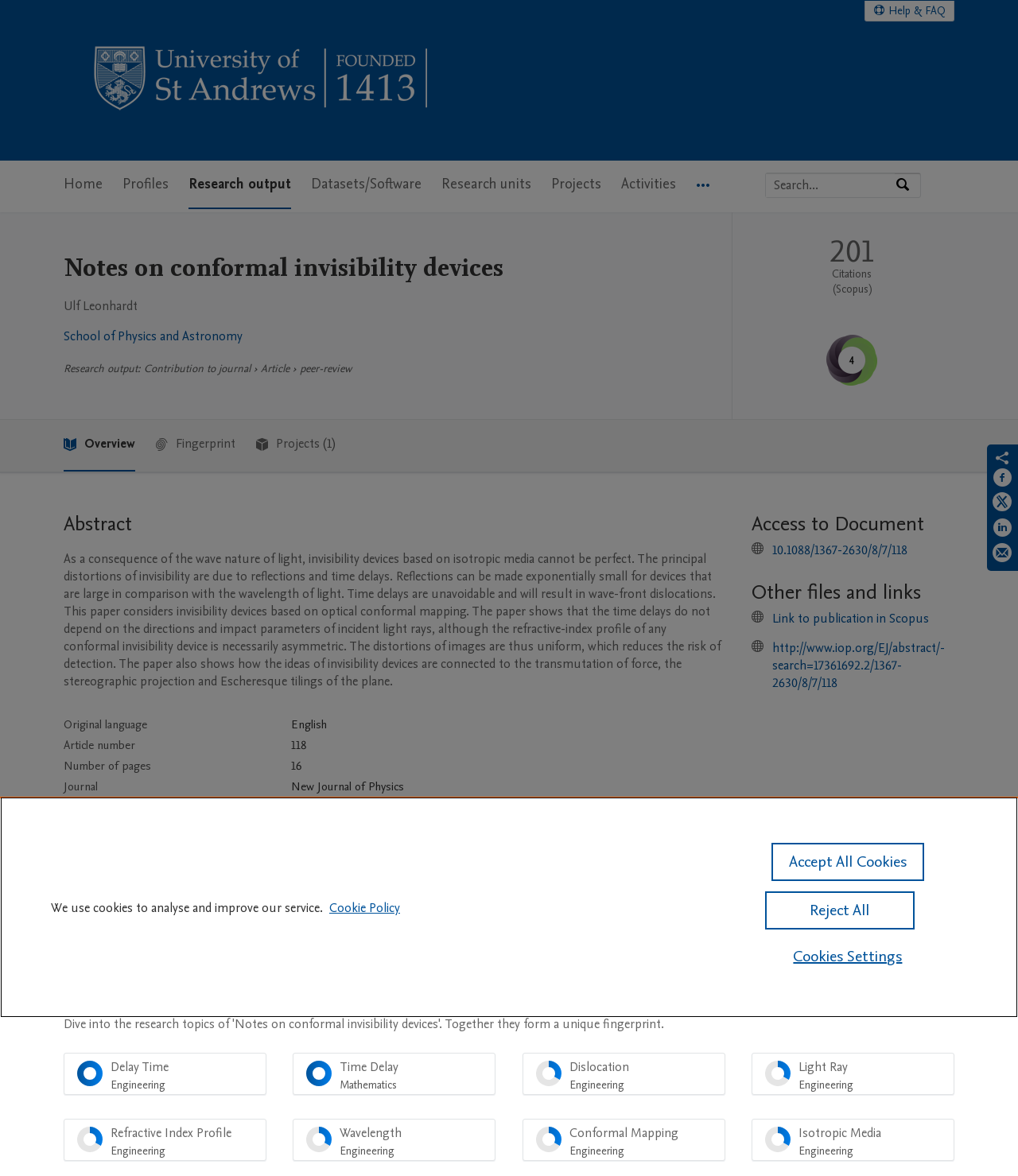Respond with a single word or phrase:
Who is the author of the research output?

Ulf Leonhardt